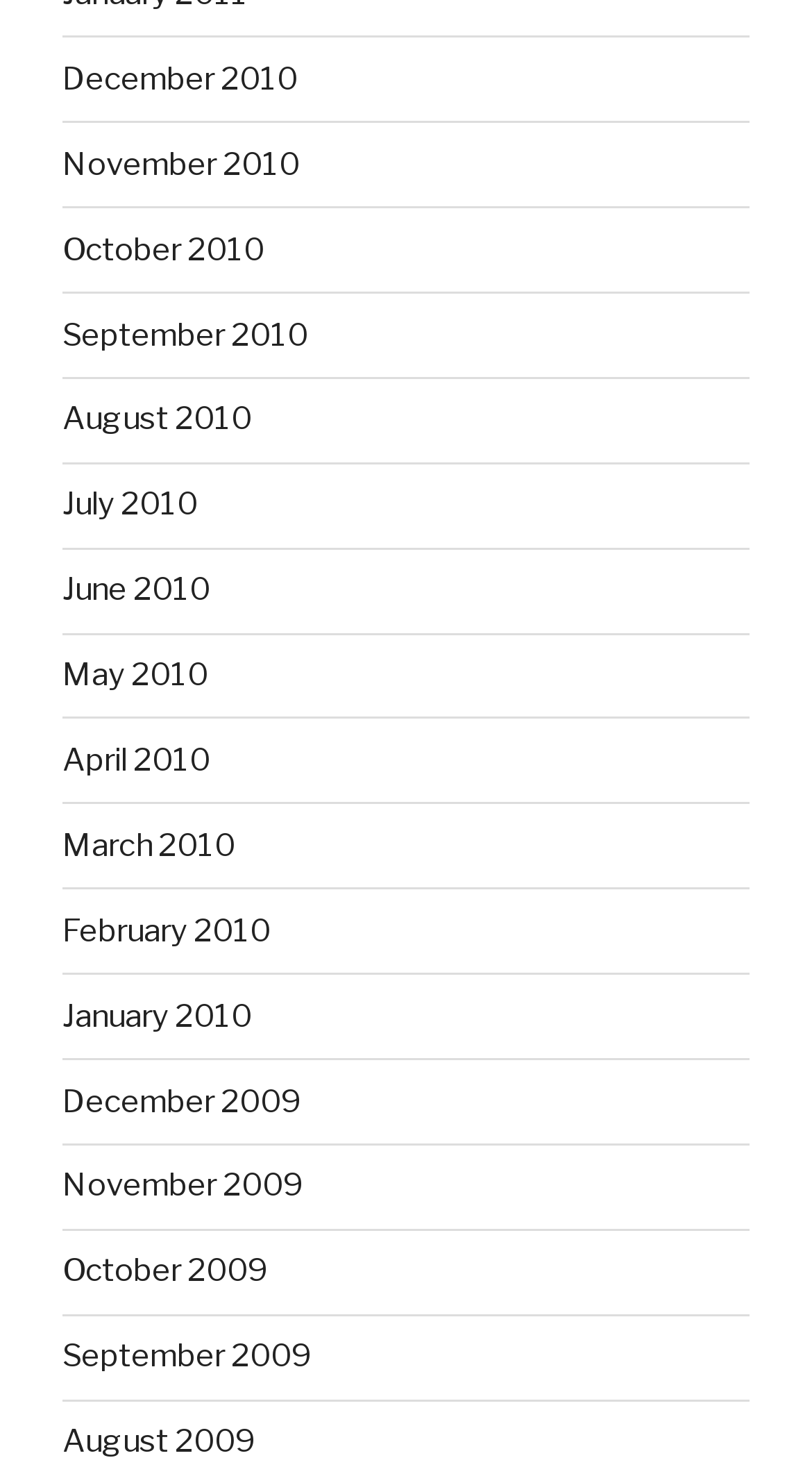Identify the bounding box coordinates of the area that should be clicked in order to complete the given instruction: "go to November 2010 page". The bounding box coordinates should be four float numbers between 0 and 1, i.e., [left, top, right, bottom].

[0.077, 0.099, 0.369, 0.125]